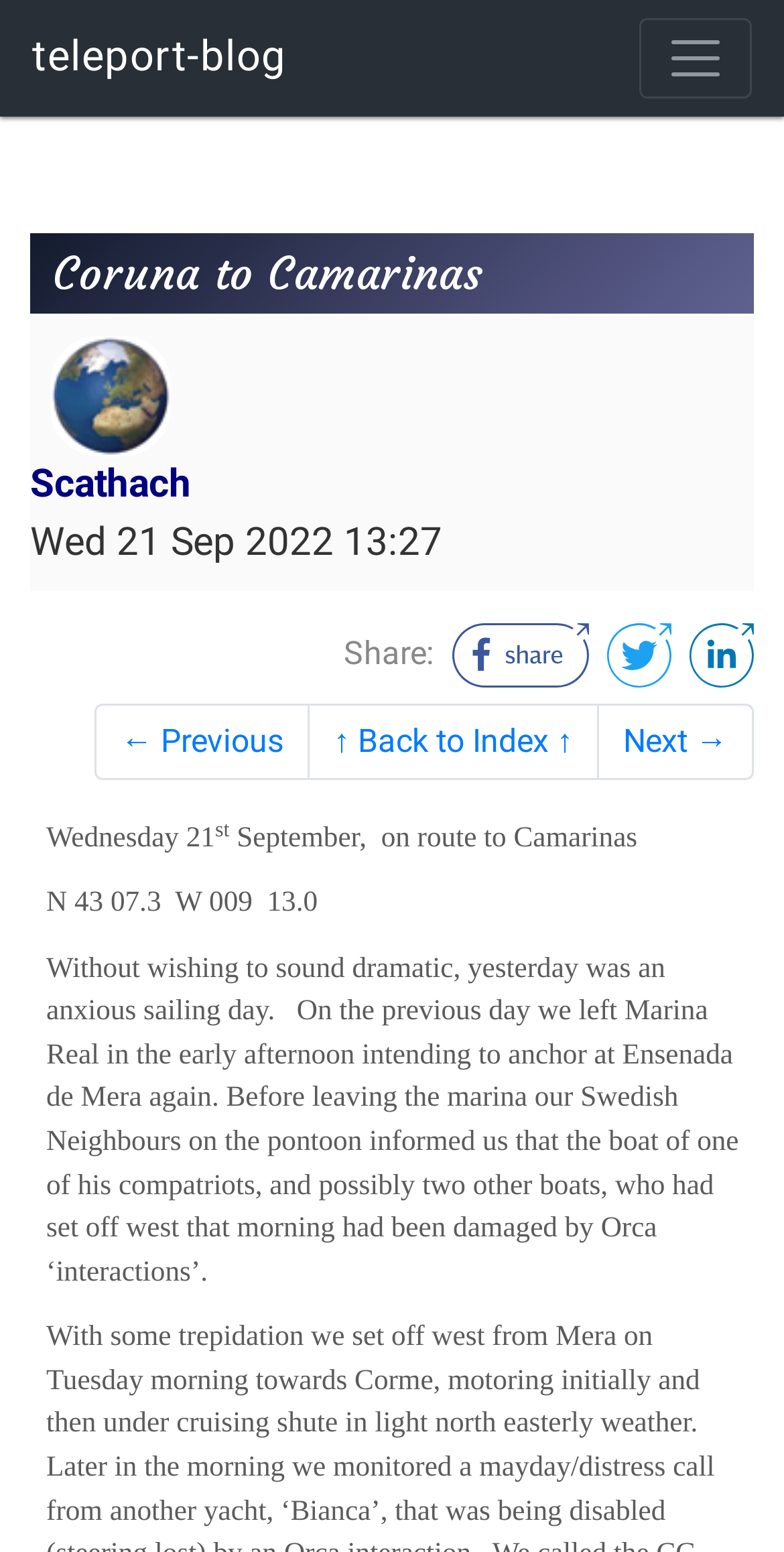Provide a one-word or short-phrase response to the question:
What is the author's name?

Scathach